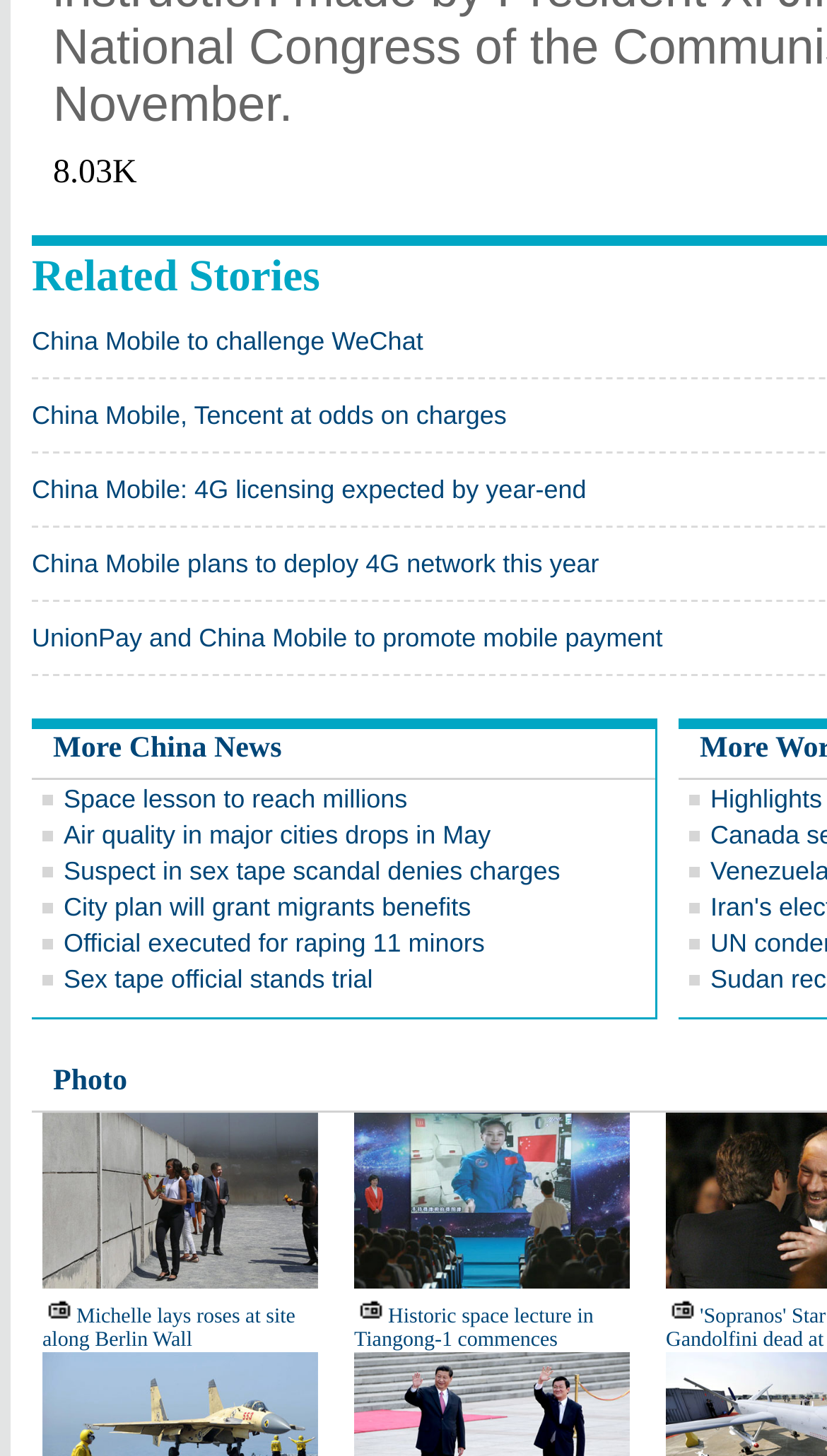Bounding box coordinates are specified in the format (top-left x, top-left y, bottom-right x, bottom-right y). All values are floating point numbers bounded between 0 and 1. Please provide the bounding box coordinate of the region this sentence describes: Sex tape official stands trial

[0.077, 0.662, 0.451, 0.683]